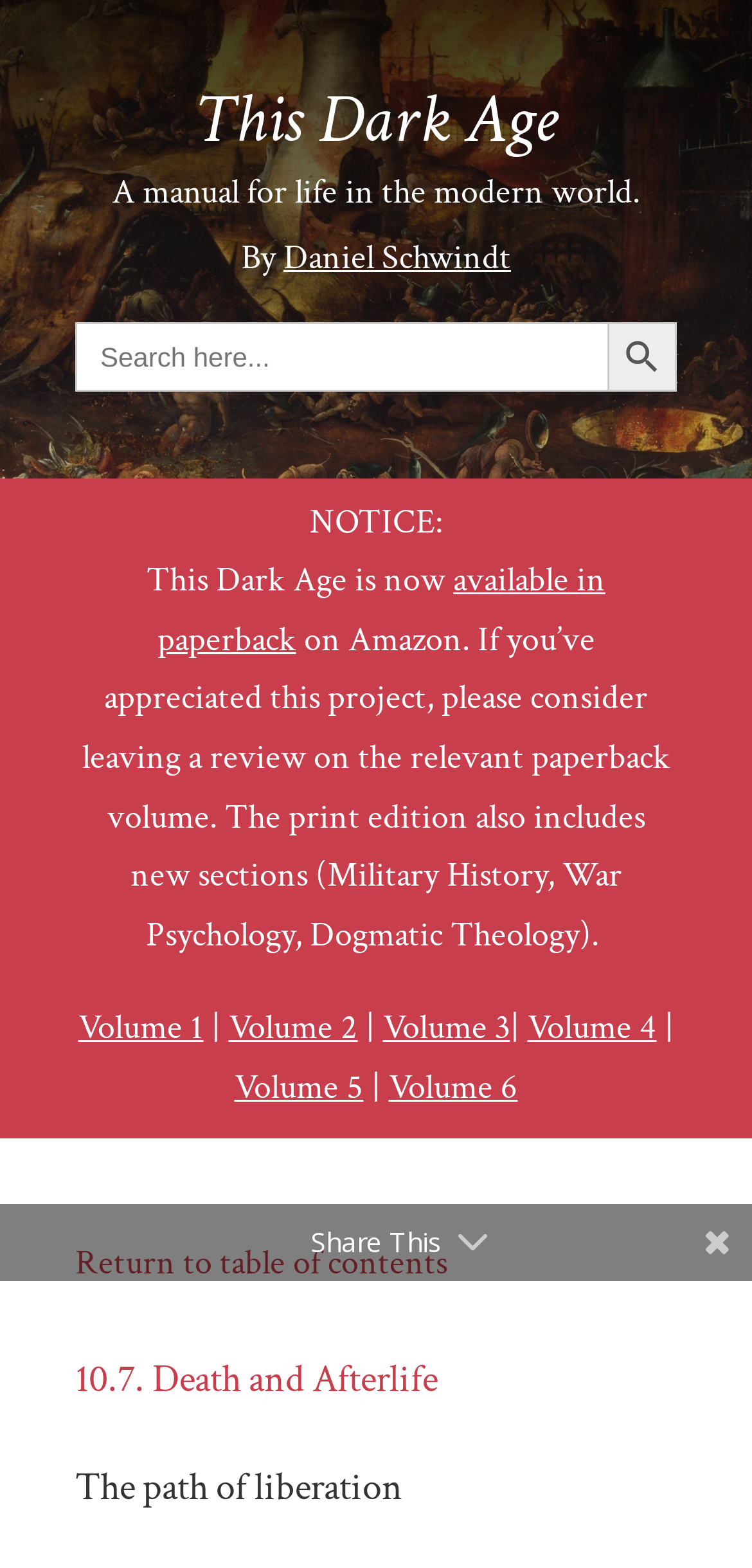Please find the bounding box coordinates of the element that you should click to achieve the following instruction: "Read Volume 1". The coordinates should be presented as four float numbers between 0 and 1: [left, top, right, bottom].

[0.104, 0.642, 0.271, 0.67]